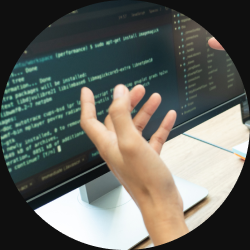Respond to the question with just a single word or phrase: 
What is being displayed on the computer screen?

Code